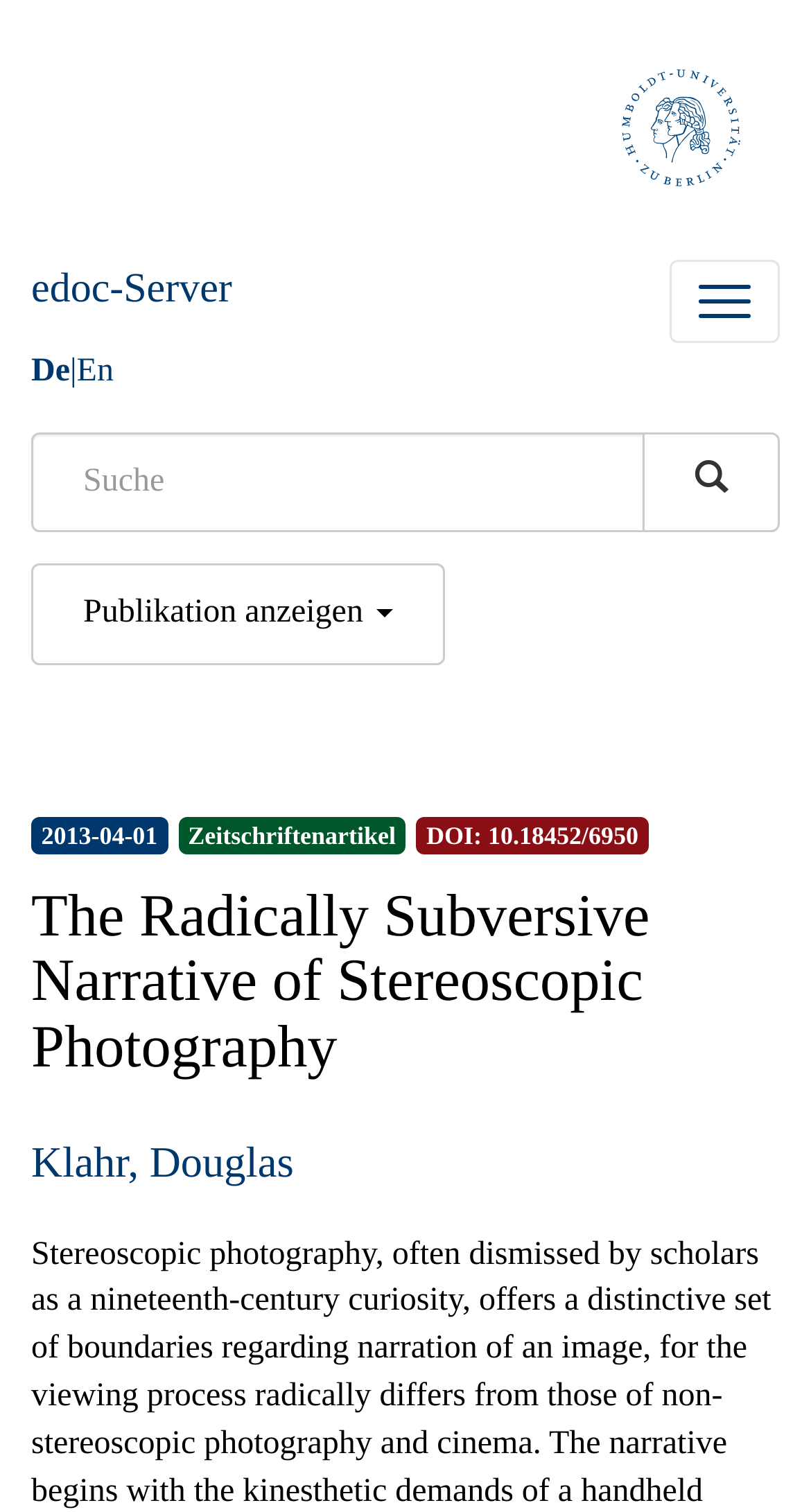Determine the bounding box coordinates of the region I should click to achieve the following instruction: "Search for a term". Ensure the bounding box coordinates are four float numbers between 0 and 1, i.e., [left, top, right, bottom].

[0.038, 0.286, 0.795, 0.352]